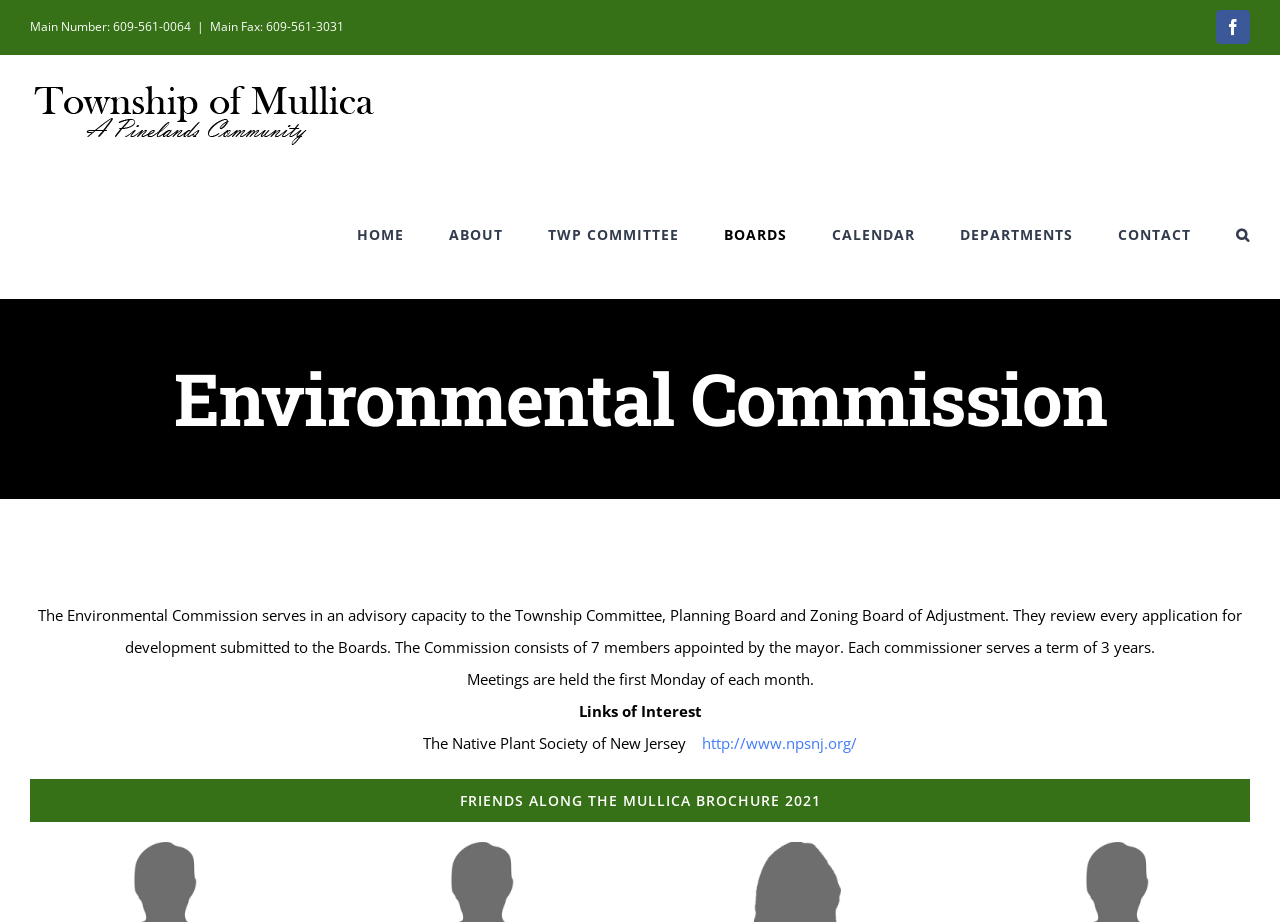Identify the bounding box coordinates for the element you need to click to achieve the following task: "Search the website". Provide the bounding box coordinates as four float numbers between 0 and 1, in the form [left, top, right, bottom].

[0.966, 0.187, 0.977, 0.323]